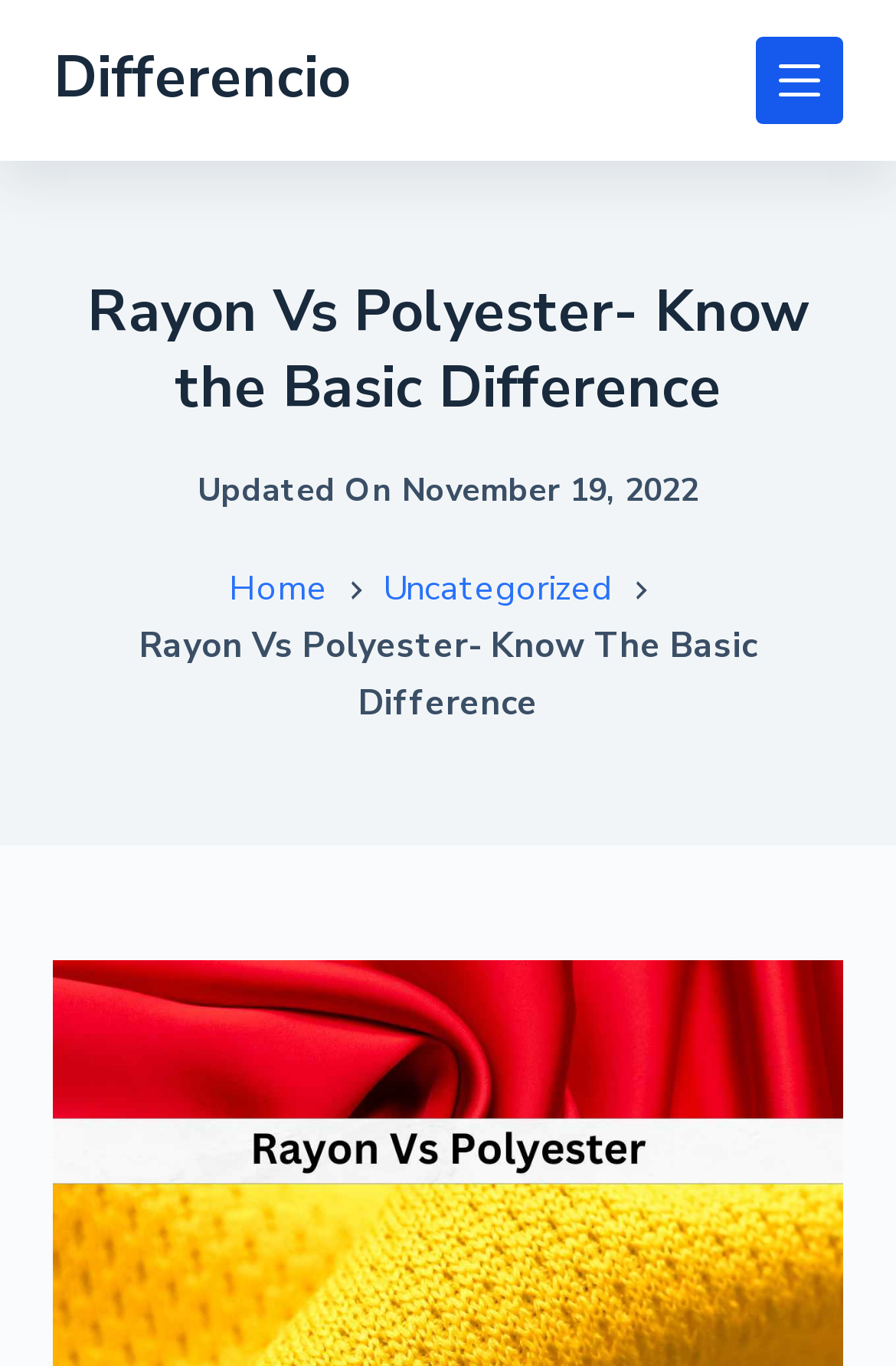Explain in detail what you observe on this webpage.

The webpage is about comparing two fabrics, rayon and polyester, and understanding their basic differences. At the top-left corner, there is a "Skip to content" link, followed by a "Differencio" link. On the top-right corner, there is a "Menu" button. 

Below these elements, there is a header section that spans across the entire width of the page. Within this section, the main title "Rayon Vs Polyester- Know the Basic Difference" is prominently displayed. To the right of the title, there is a section showing the update date, "November 19, 2022". 

Underneath the title, there are two links, "Home" and "Uncategorized", positioned side by side. Below these links, there is a brief summary or introduction to the topic, "Rayon Vs Polyester- Know The Basic Difference", which takes up a significant portion of the page width.